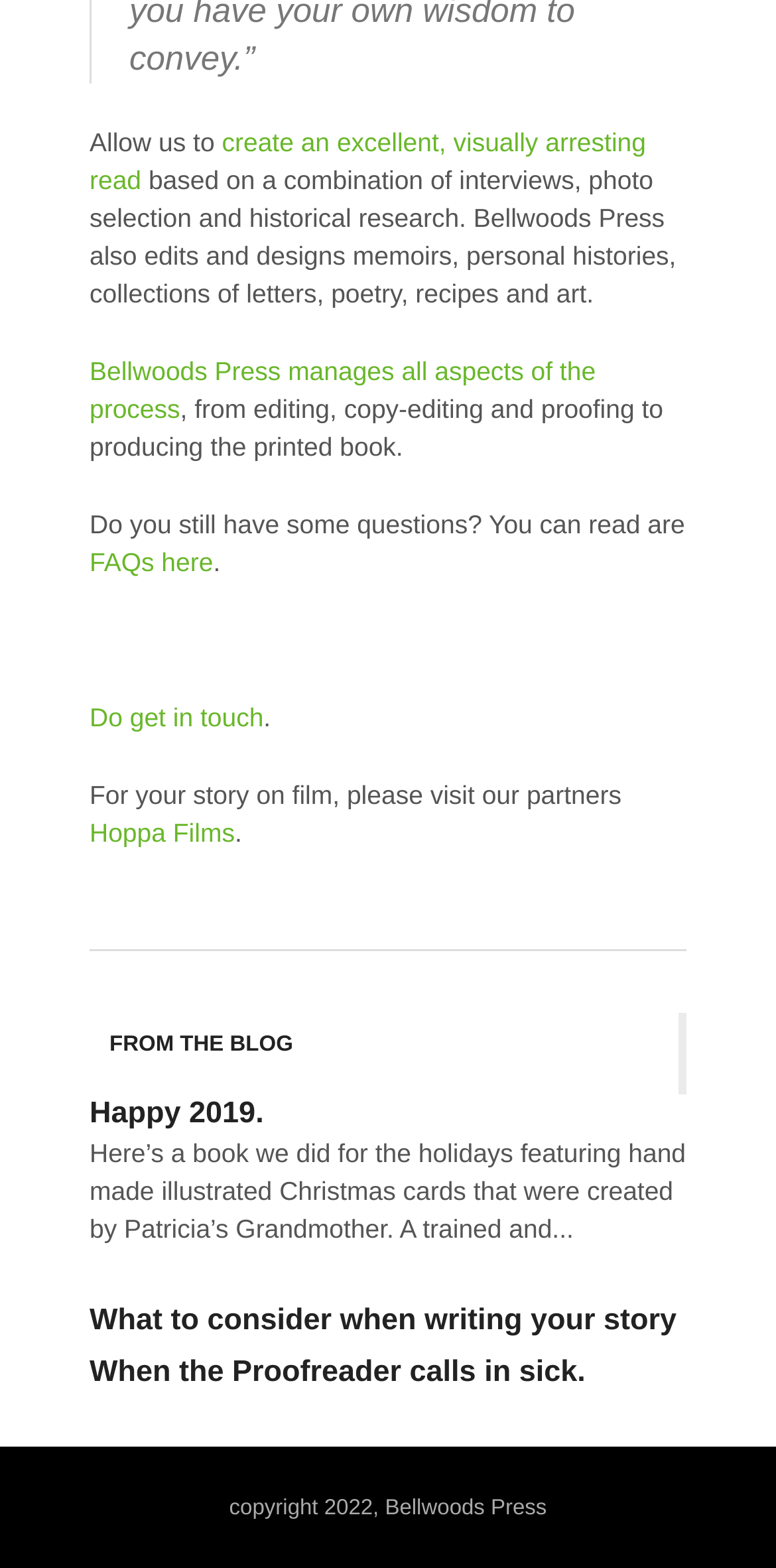What is the copyright year of Bellwoods Press?
Please answer the question as detailed as possible based on the image.

The text 'copyright 2022, Bellwoods Press' at the bottom of the webpage indicates that the copyright year of Bellwoods Press is 2022.